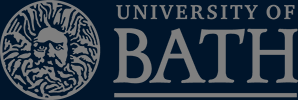Generate an in-depth description of the image.

The image features the logo of the University of Bath, prominently displaying a detailed representation of a face surrounded by flowing hair, reminiscent of classical and mythological motifs. The university's name, “UNIVERSITY OF BATH,” is elegantly inscribed in bold uppercase letters, emphasizing its prestigious identity. The overall color scheme appears to be a combination of dark and light shades, contributing to a sophisticated and professional look that reflects the institution's commitment to academic excellence and research. This logo serves as a visual anchor for the university's digital presence, welcoming visitors to its research portal.